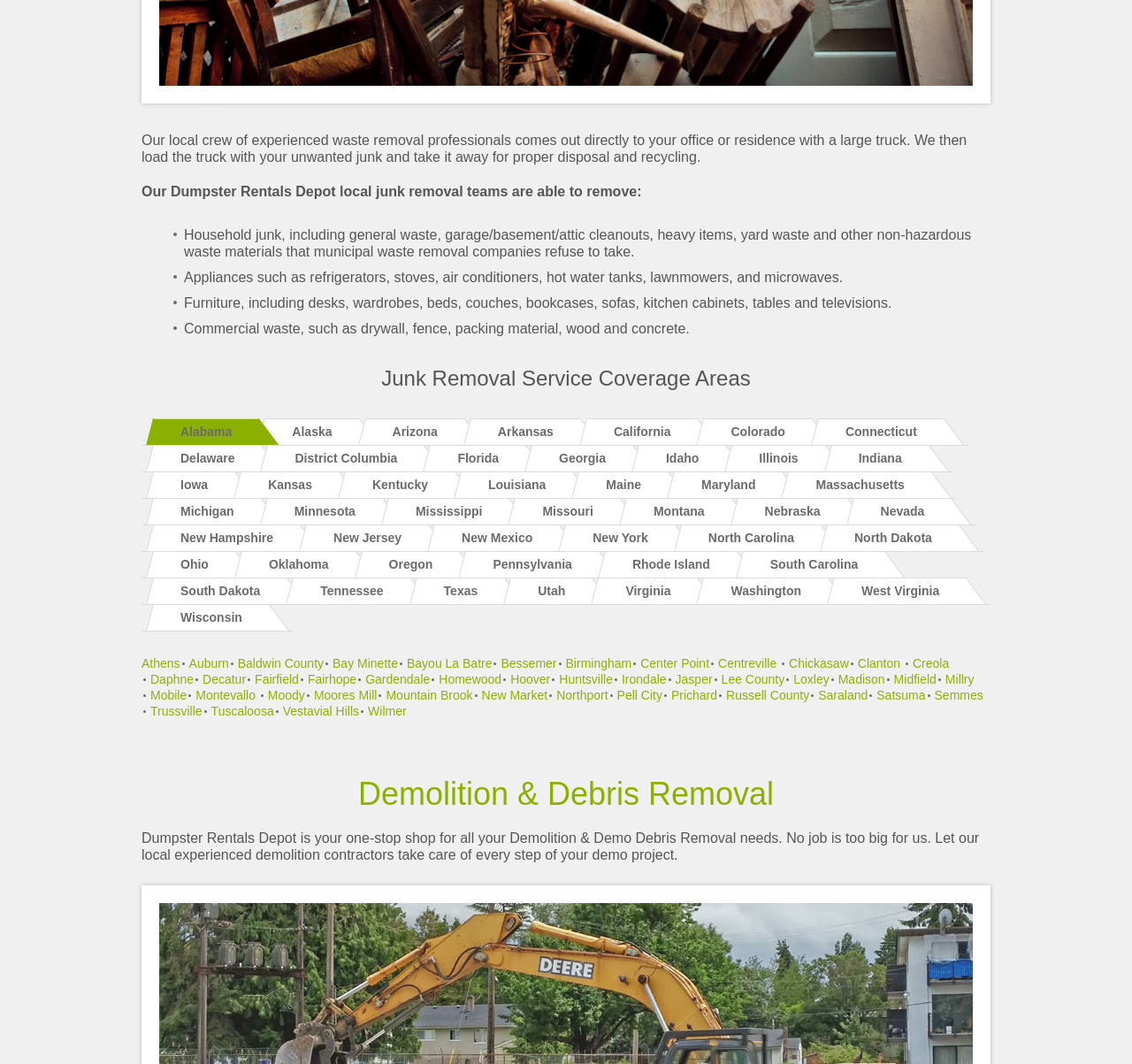Is there a specific city listed as a service area in Alabama?
From the image, provide a succinct answer in one word or a short phrase.

Yes